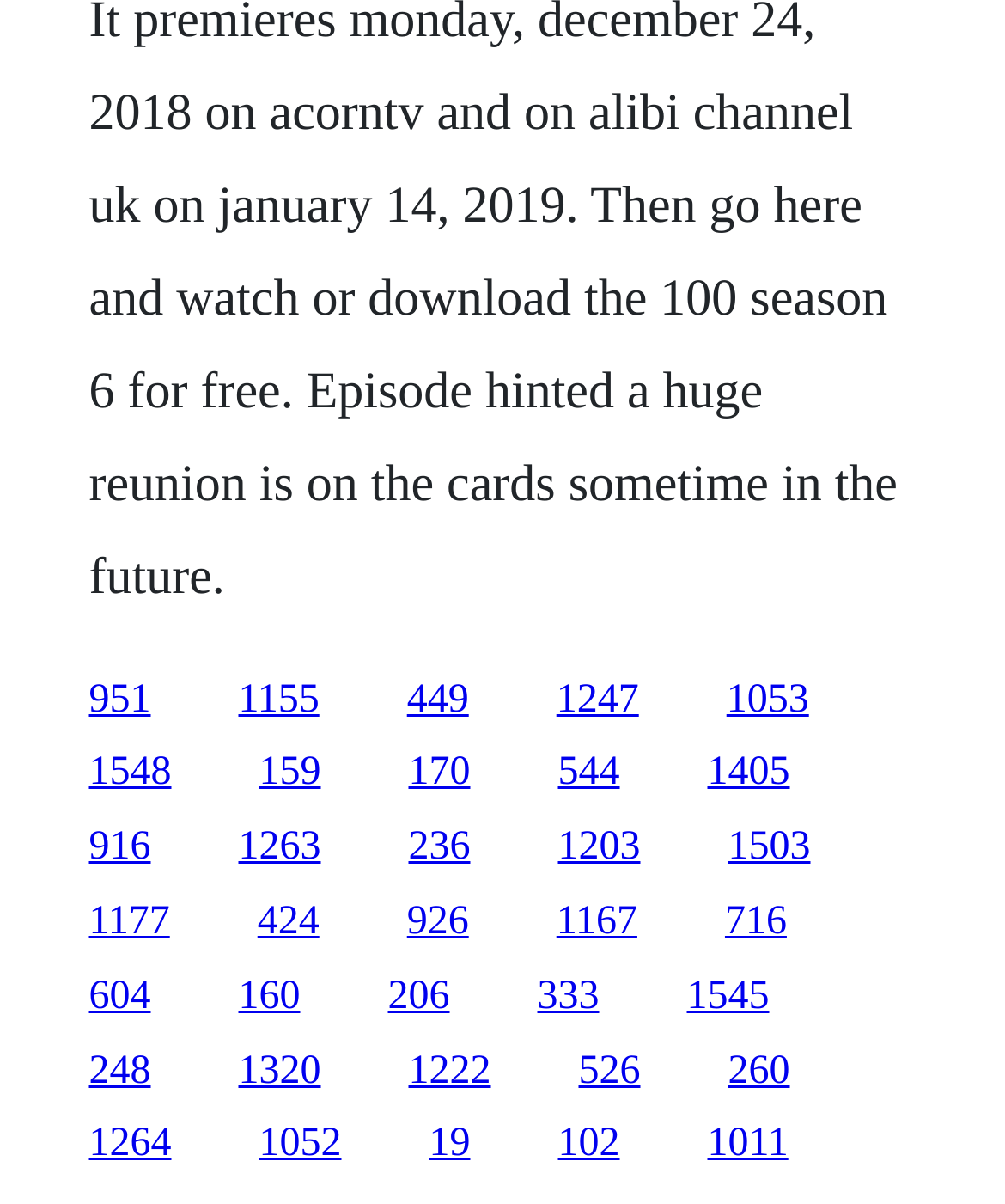Indicate the bounding box coordinates of the clickable region to achieve the following instruction: "click the ninth link."

[0.088, 0.686, 0.15, 0.722]